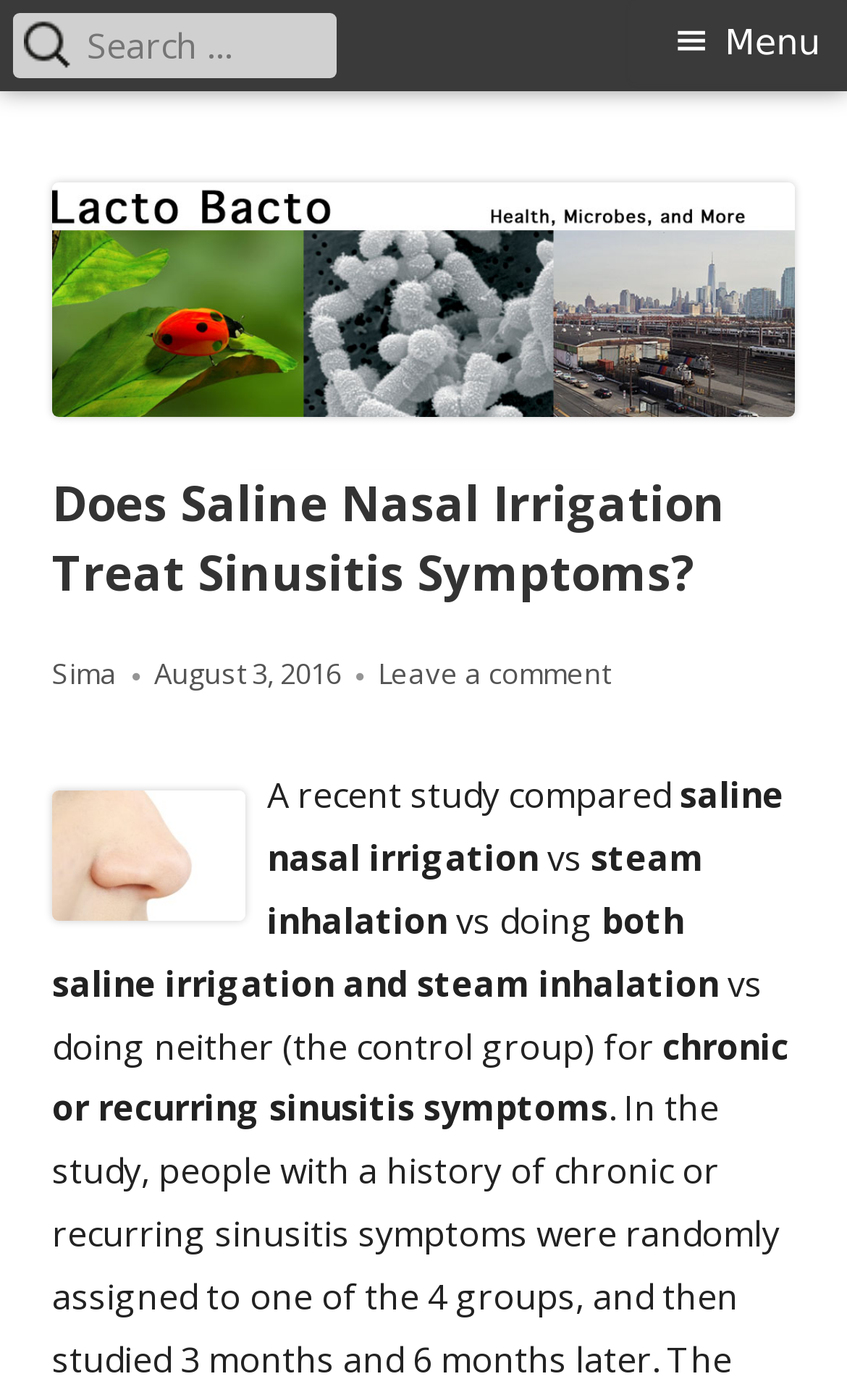Identify and provide the bounding box coordinates of the UI element described: "Lacto Bacto". The coordinates should be formatted as [left, top, right, bottom], with each number being a float between 0 and 1.

[0.062, 0.093, 0.418, 0.141]